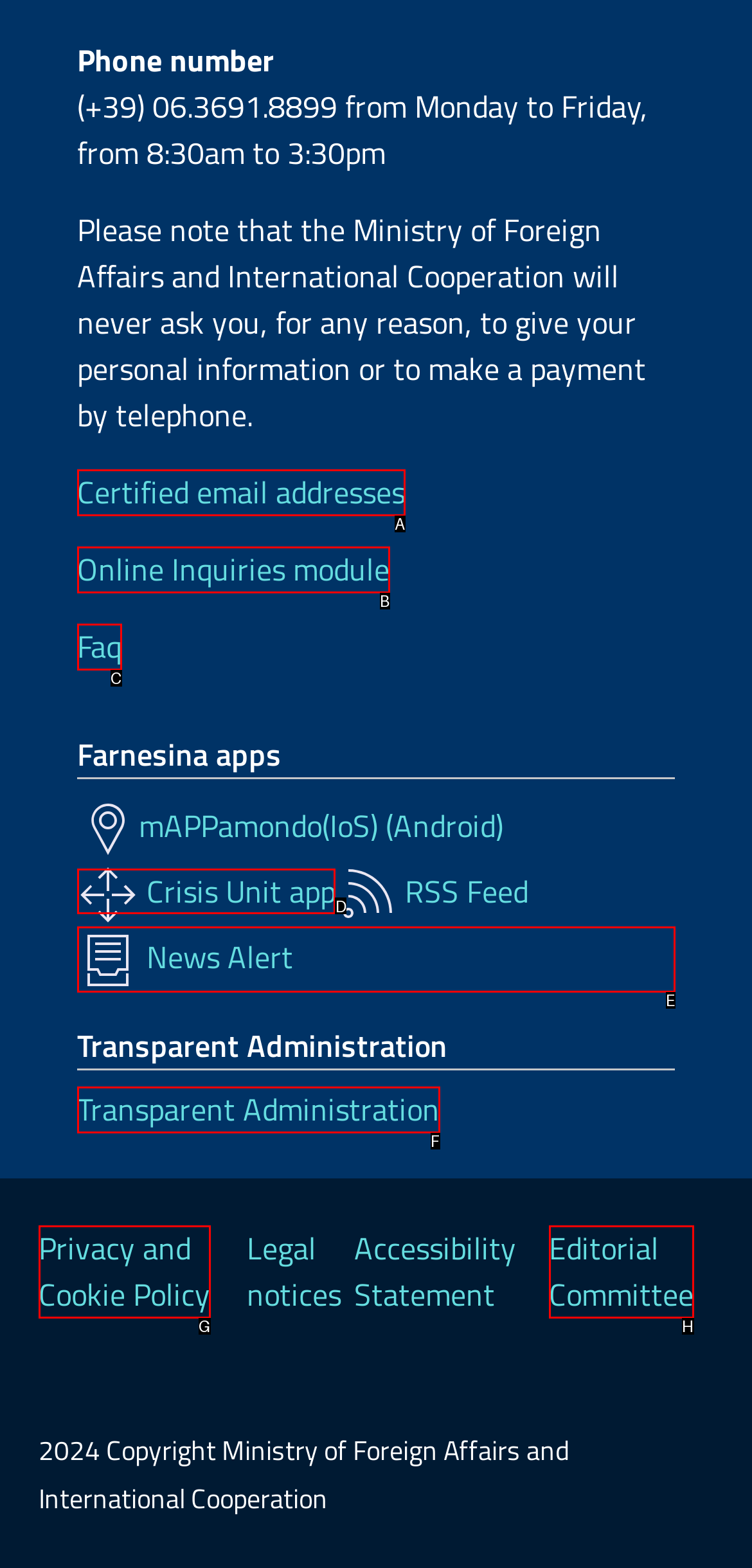Select the correct option from the given choices to perform this task: Check Crisis Unit app. Provide the letter of that option.

D